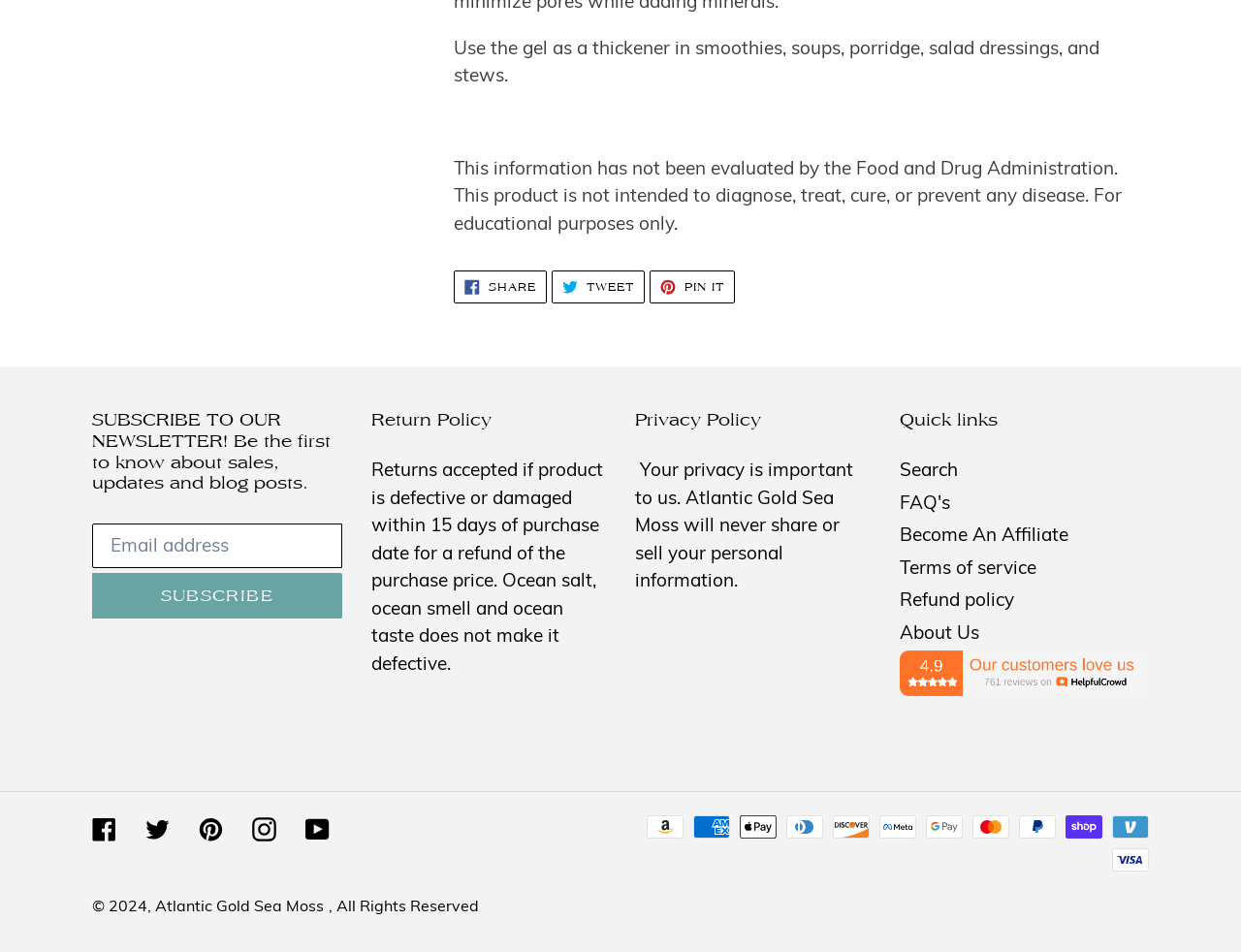Pinpoint the bounding box coordinates of the clickable element to carry out the following instruction: "Follow on Twitter."

[0.117, 0.854, 0.137, 0.883]